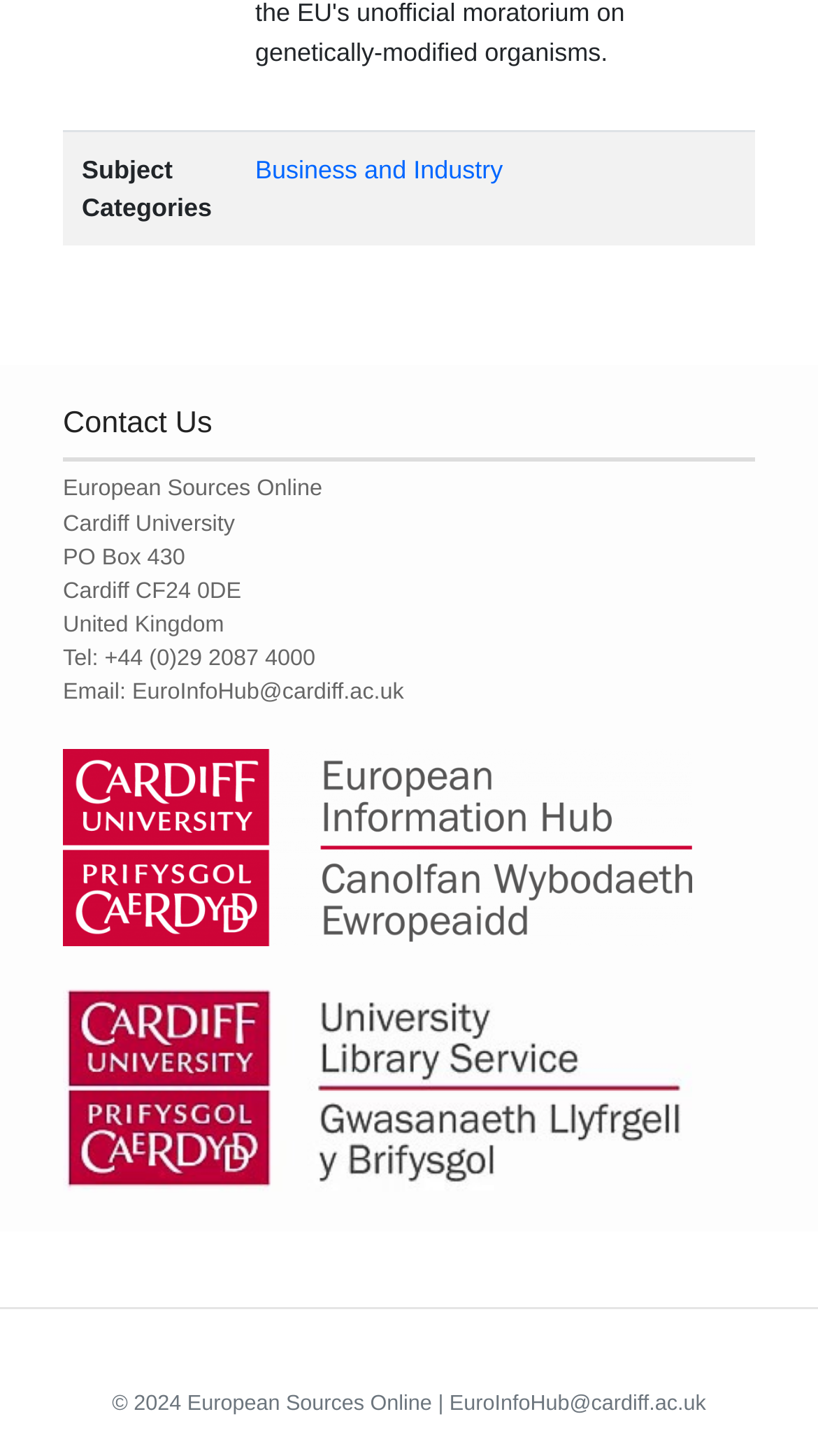What is the subject category listed?
Please give a detailed and elaborate answer to the question.

The webpage has a row element with a header 'Subject Categories' and a gridcell containing the text 'Business and Industry', which is also a link. This suggests that 'Business and Industry' is a subject category listed on the webpage.